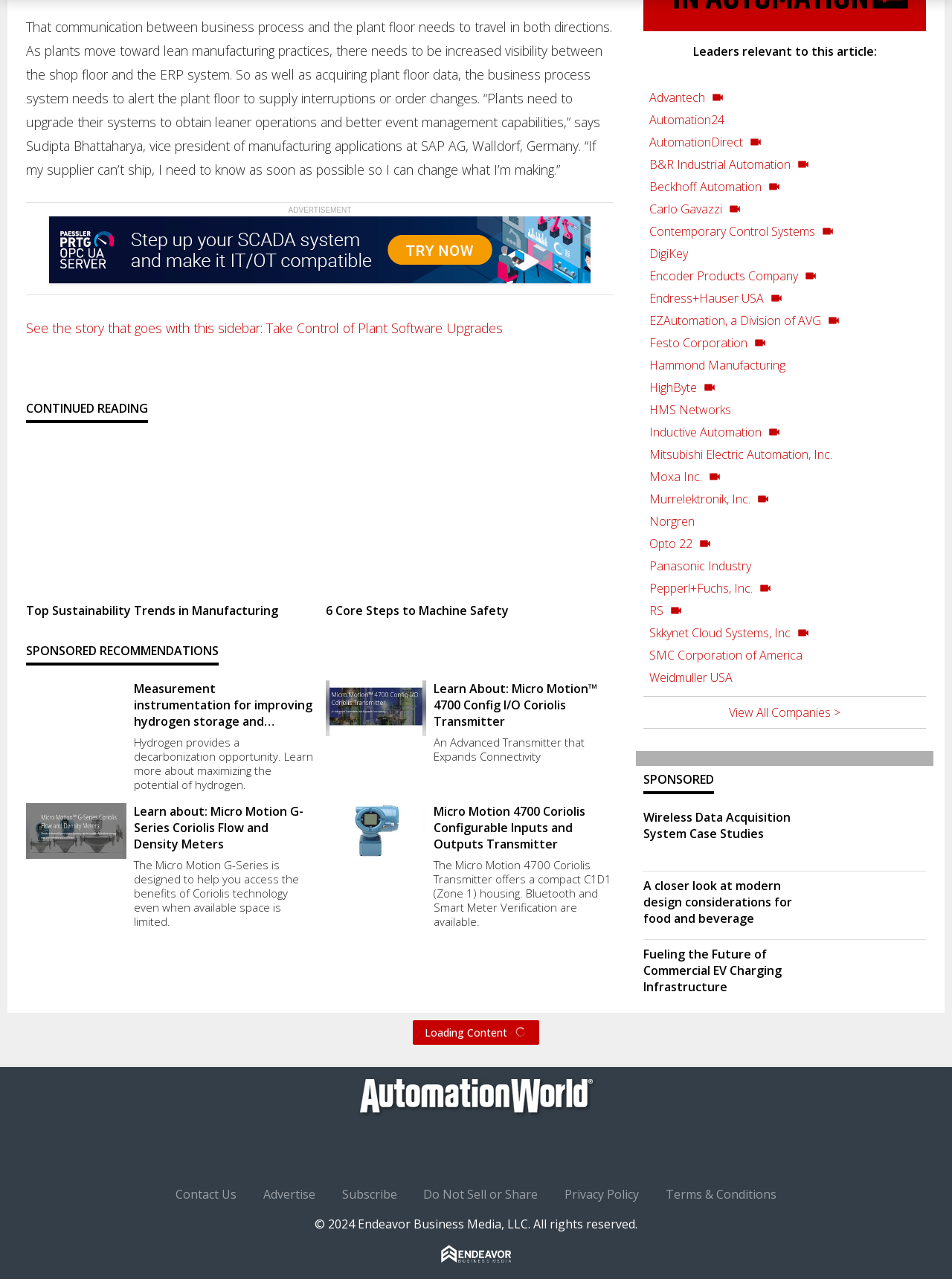Please identify the bounding box coordinates of the clickable element to fulfill the following instruction: "Read the article about Top Sustainability Trends in Manufacturing". The coordinates should be four float numbers between 0 and 1, i.e., [left, top, right, bottom].

[0.027, 0.471, 0.33, 0.484]